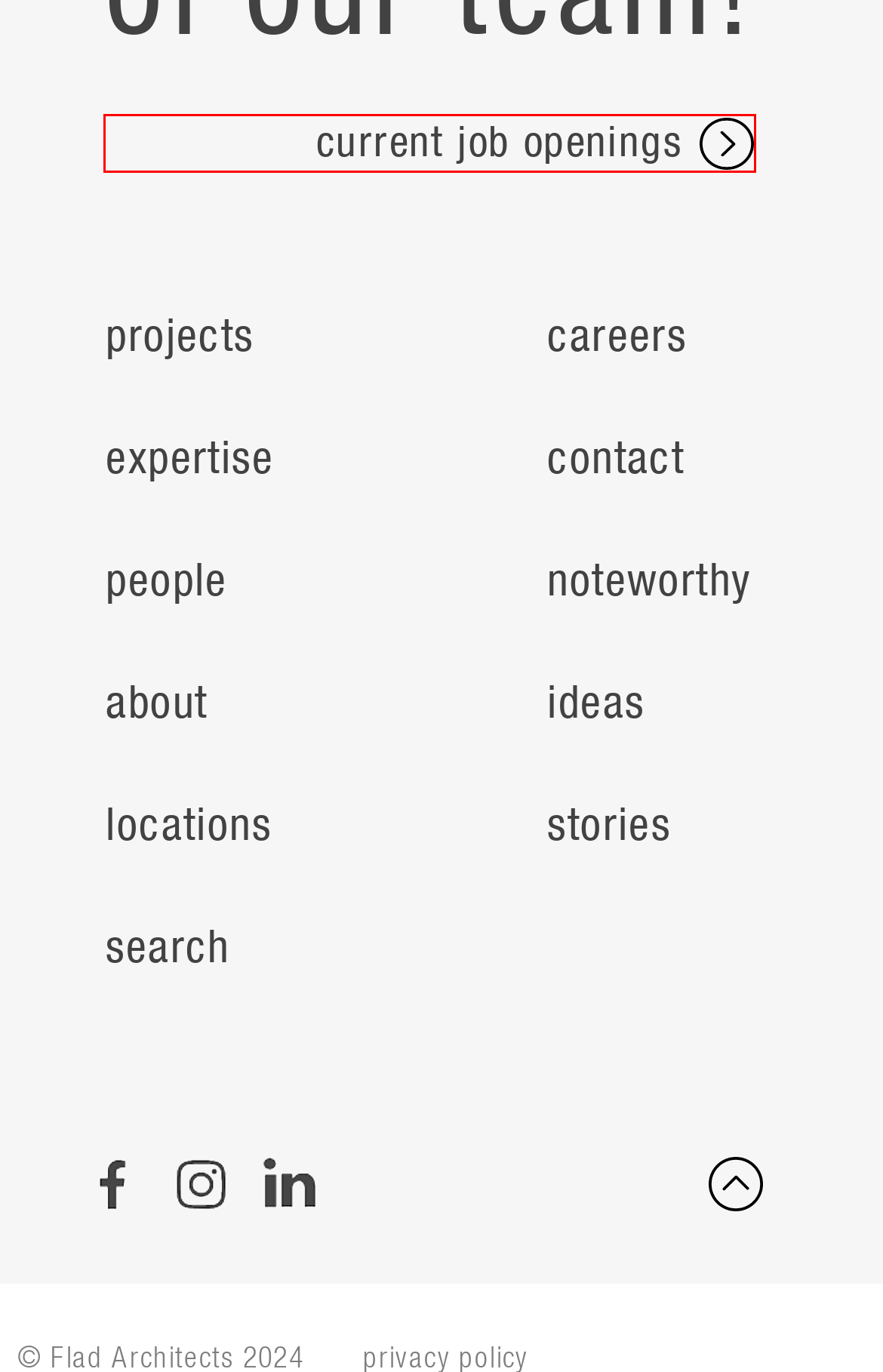You have a screenshot of a webpage with a red rectangle bounding box. Identify the best webpage description that corresponds to the new webpage after clicking the element within the red bounding box. Here are the candidates:
A. Contact | Flad Architects
B. About | Flad Architects
C. Ideas | Flad Architects
D. Locations | Flad Architects
E. People | Flad Architects
F. Projects | Flad Architects
G. Careers | Flad Architects
H. Job Openings | Flad Architects

H